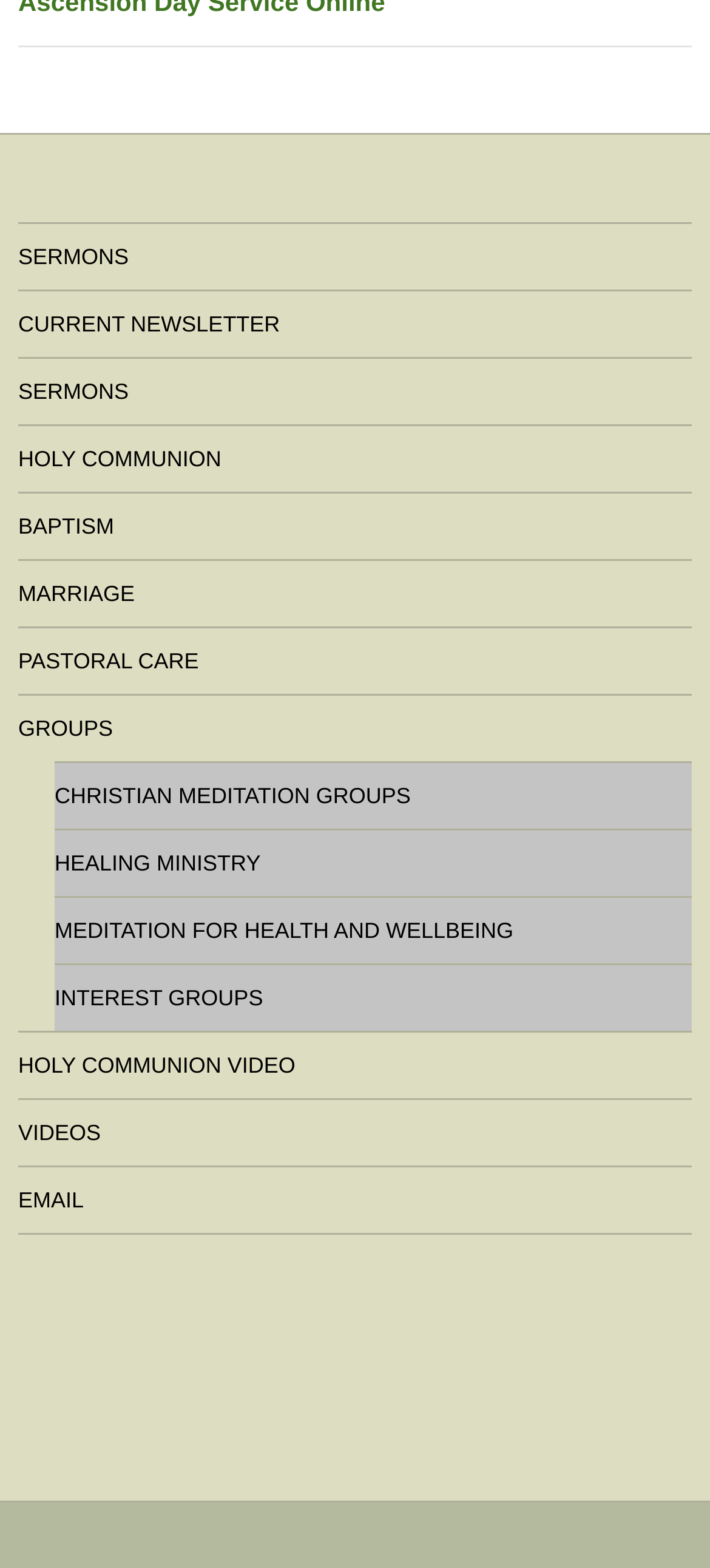How many links are there in the top menu? Based on the image, give a response in one word or a short phrase.

9